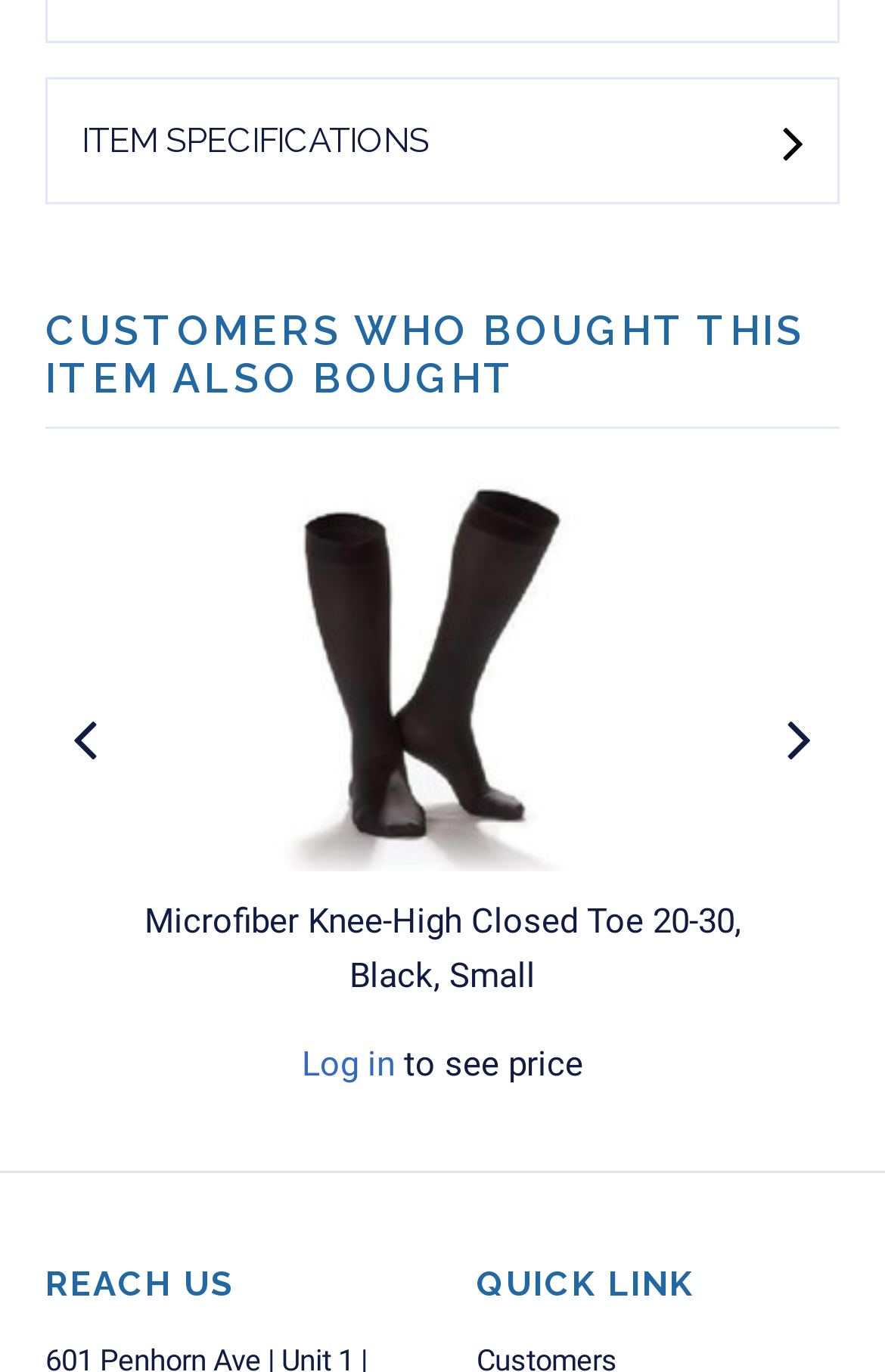What is the text on the link at the top-right corner of the page?
Please look at the screenshot and answer using one word or phrase.

Log in